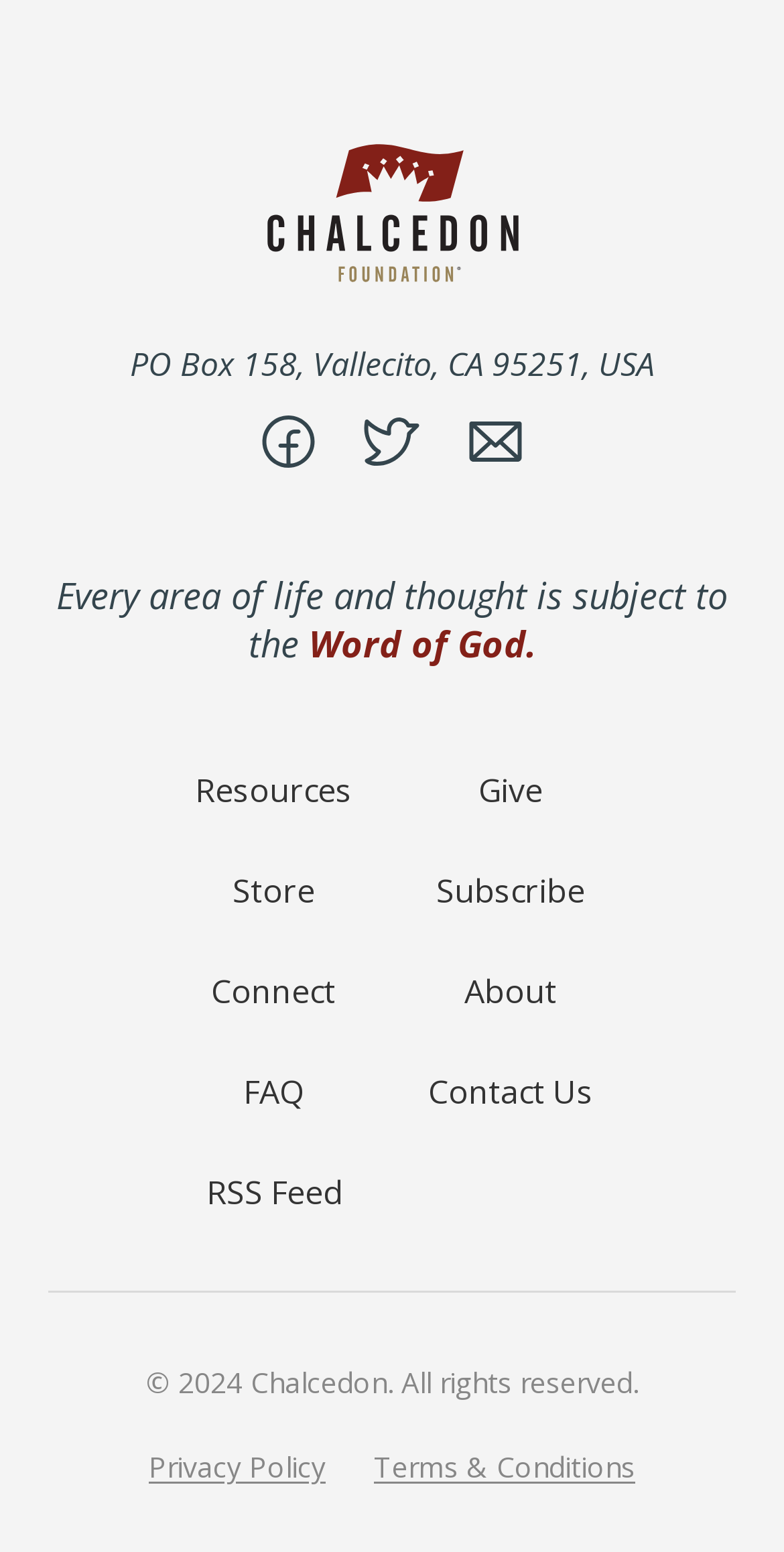Show the bounding box coordinates of the region that should be clicked to follow the instruction: "Check the Privacy Policy."

[0.19, 0.934, 0.415, 0.958]